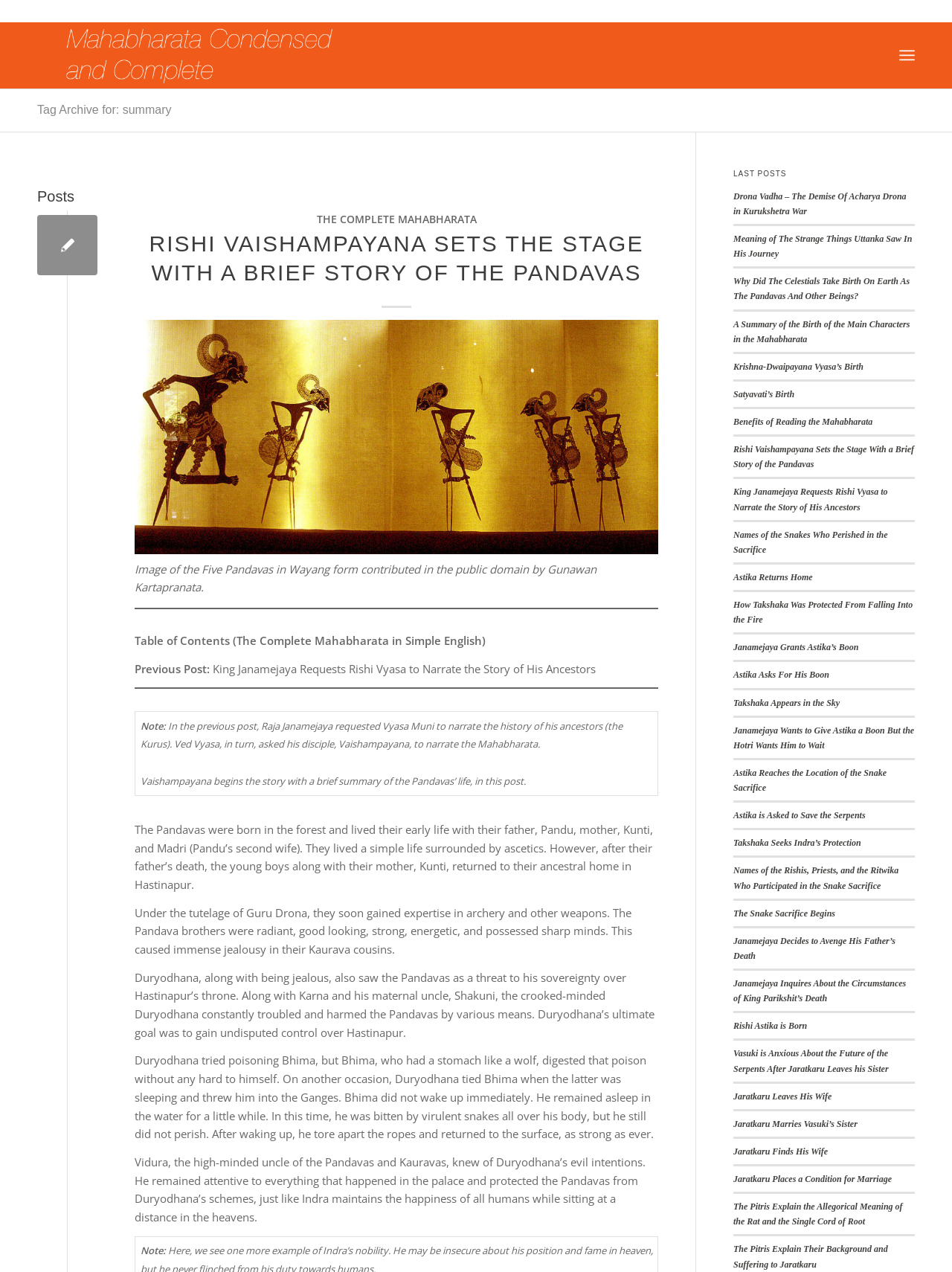Determine the bounding box coordinates for the area that should be clicked to carry out the following instruction: "View the table of contents for the complete Mahabharata".

[0.141, 0.498, 0.51, 0.509]